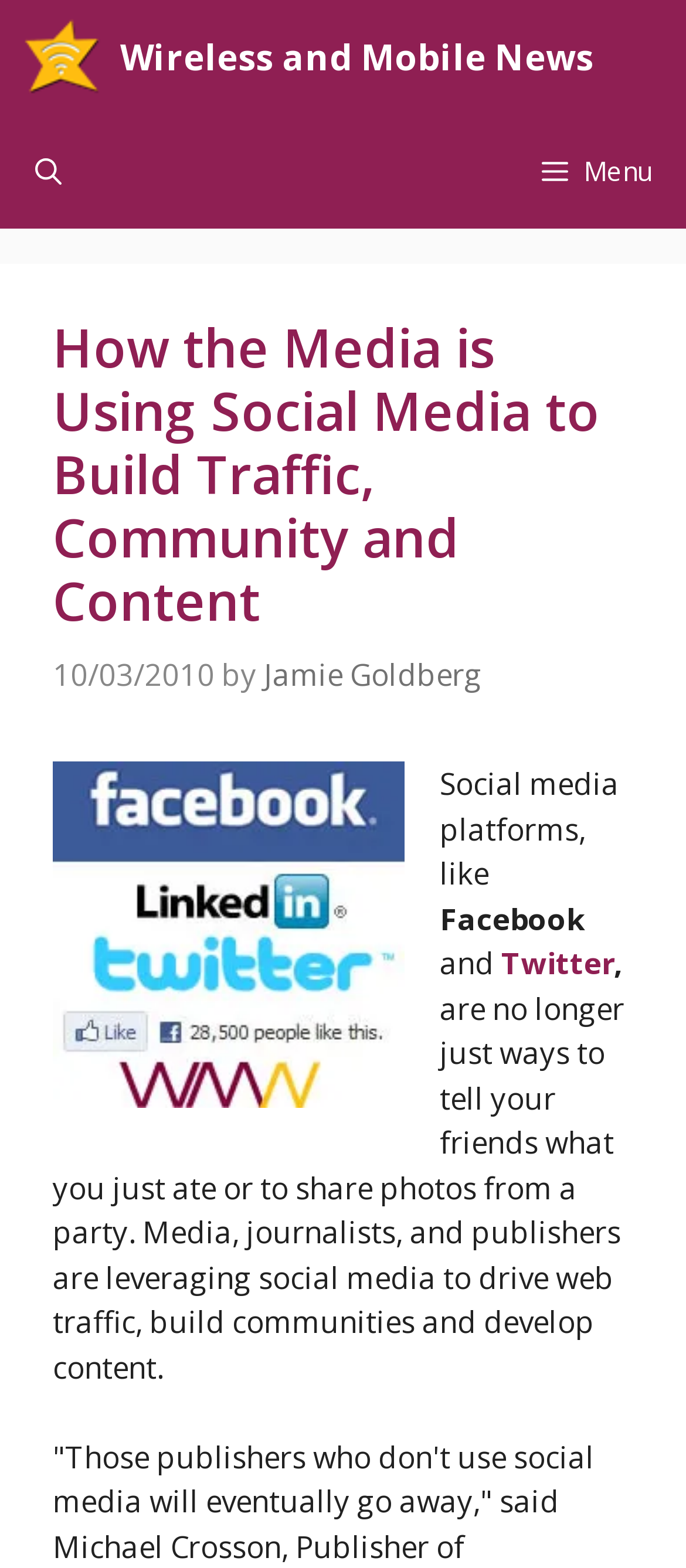Explain the webpage's layout and main content in detail.

The webpage is about how the media is utilizing social media to build traffic, community, and content. At the top, there is a navigation bar with a logo of "Wireless and Mobile News" on the left and another instance of the same logo on the right. A "Menu" button is located on the right side of the navigation bar. Below the navigation bar, there is a search bar on the left.

The main content of the webpage is divided into two sections. The first section has a heading that reads "How the Media is Using Social Media to Build Traffic, Community and Content" and is accompanied by a timestamp "10/03/2010" and the author's name "Jamie Goldberg". Below the heading, there is an image related to social media.

The second section consists of a block of text that discusses how social media platforms like Facebook and Twitter are being used by media, journalists, and publishers to drive web traffic, build communities, and develop content. The text also includes a quote from Michael Crosson, Publisher of Wireless and Mobile News, stating that publishers who don't use social media will eventually go away.